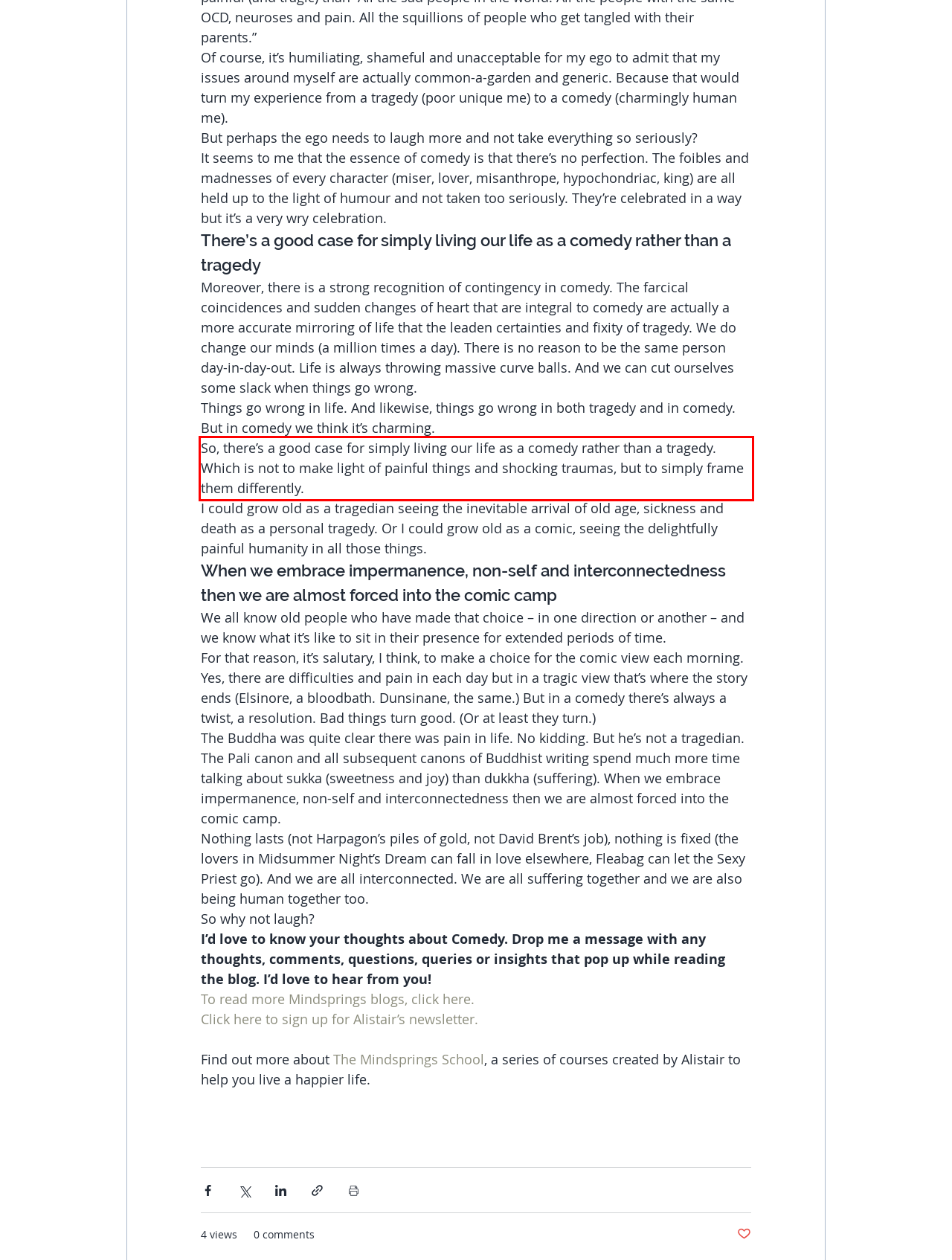In the screenshot of the webpage, find the red bounding box and perform OCR to obtain the text content restricted within this red bounding box.

So, there’s a good case for simply living our life as a comedy rather than a tragedy. Which is not to make light of painful things and shocking traumas, but to simply frame them differently.